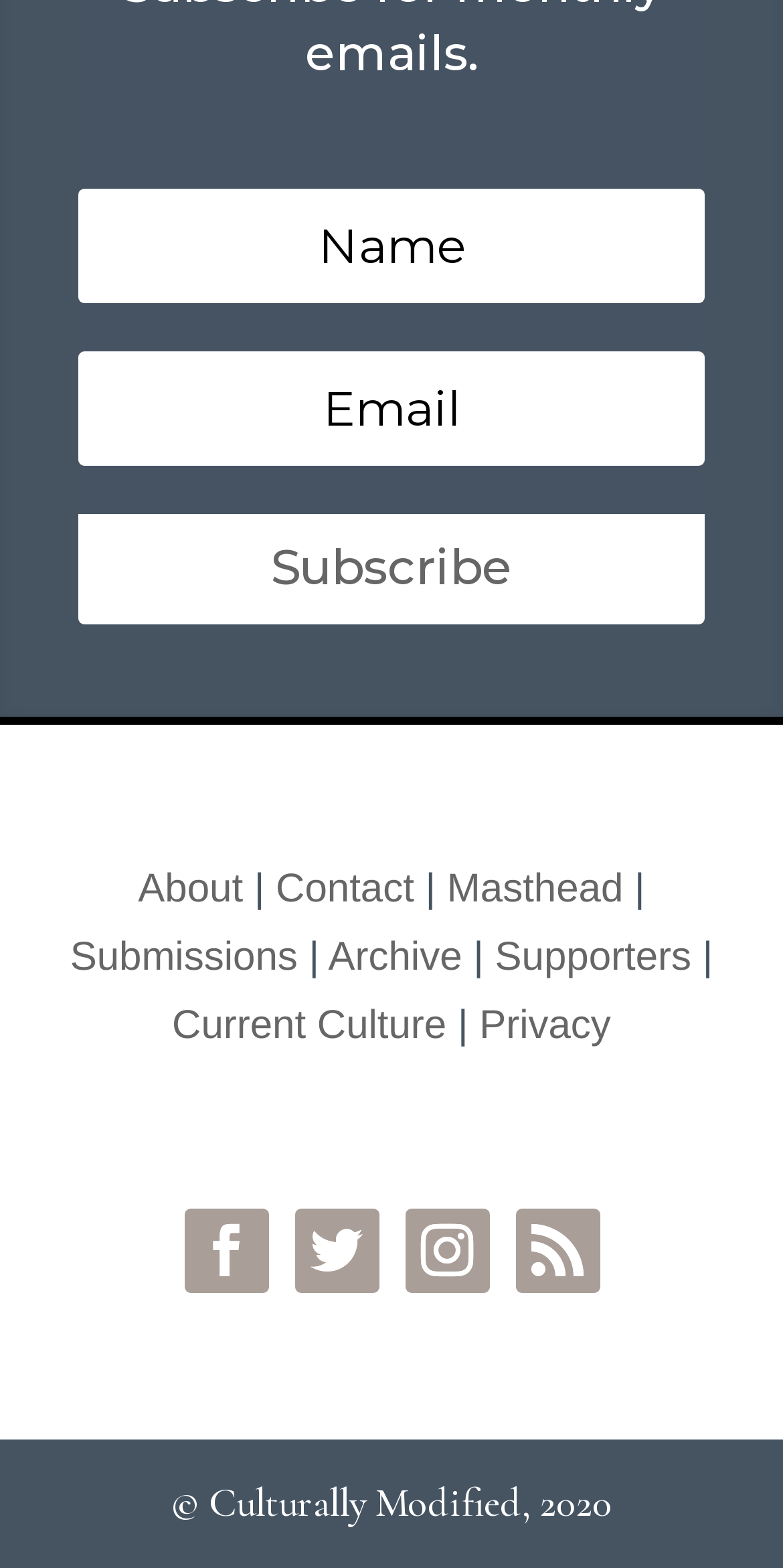Can you specify the bounding box coordinates of the area that needs to be clicked to fulfill the following instruction: "View the Current Culture page"?

[0.22, 0.64, 0.57, 0.668]